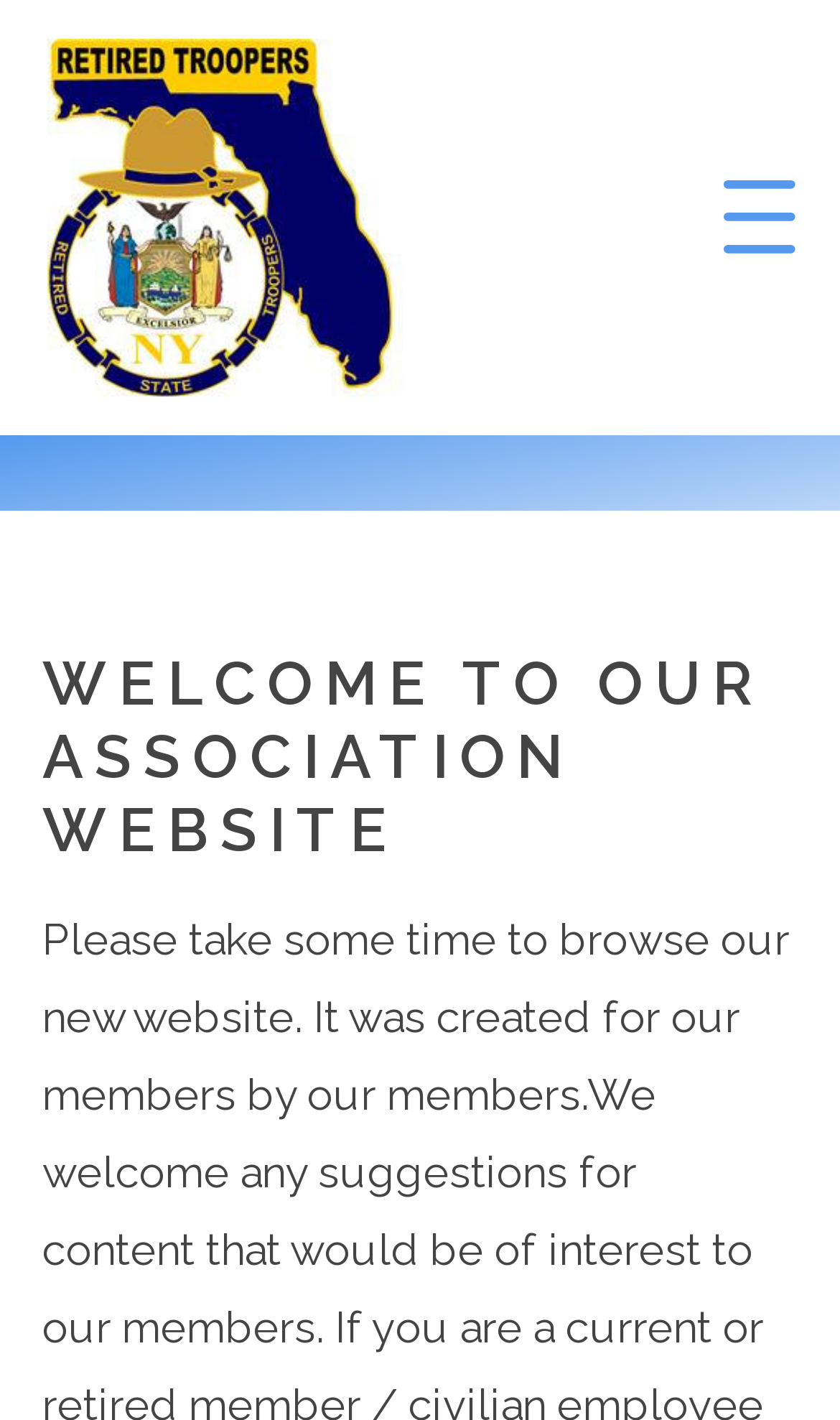Please determine the bounding box coordinates of the element to click in order to execute the following instruction: "go to home page". The coordinates should be four float numbers between 0 and 1, specified as [left, top, right, bottom].

[0.05, 0.33, 0.86, 0.392]